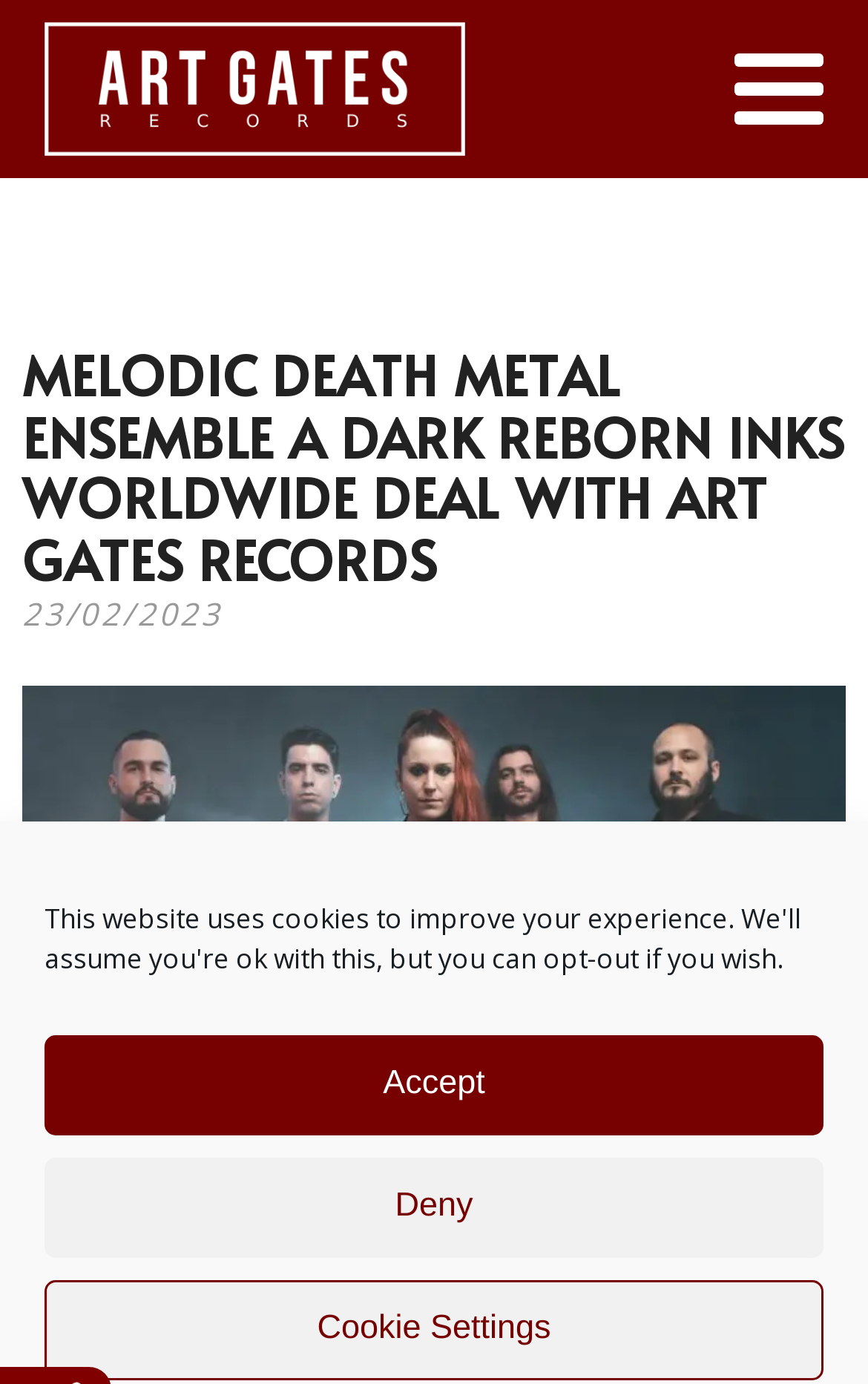Given the description "Deny", determine the bounding box of the corresponding UI element.

[0.051, 0.836, 0.949, 0.909]